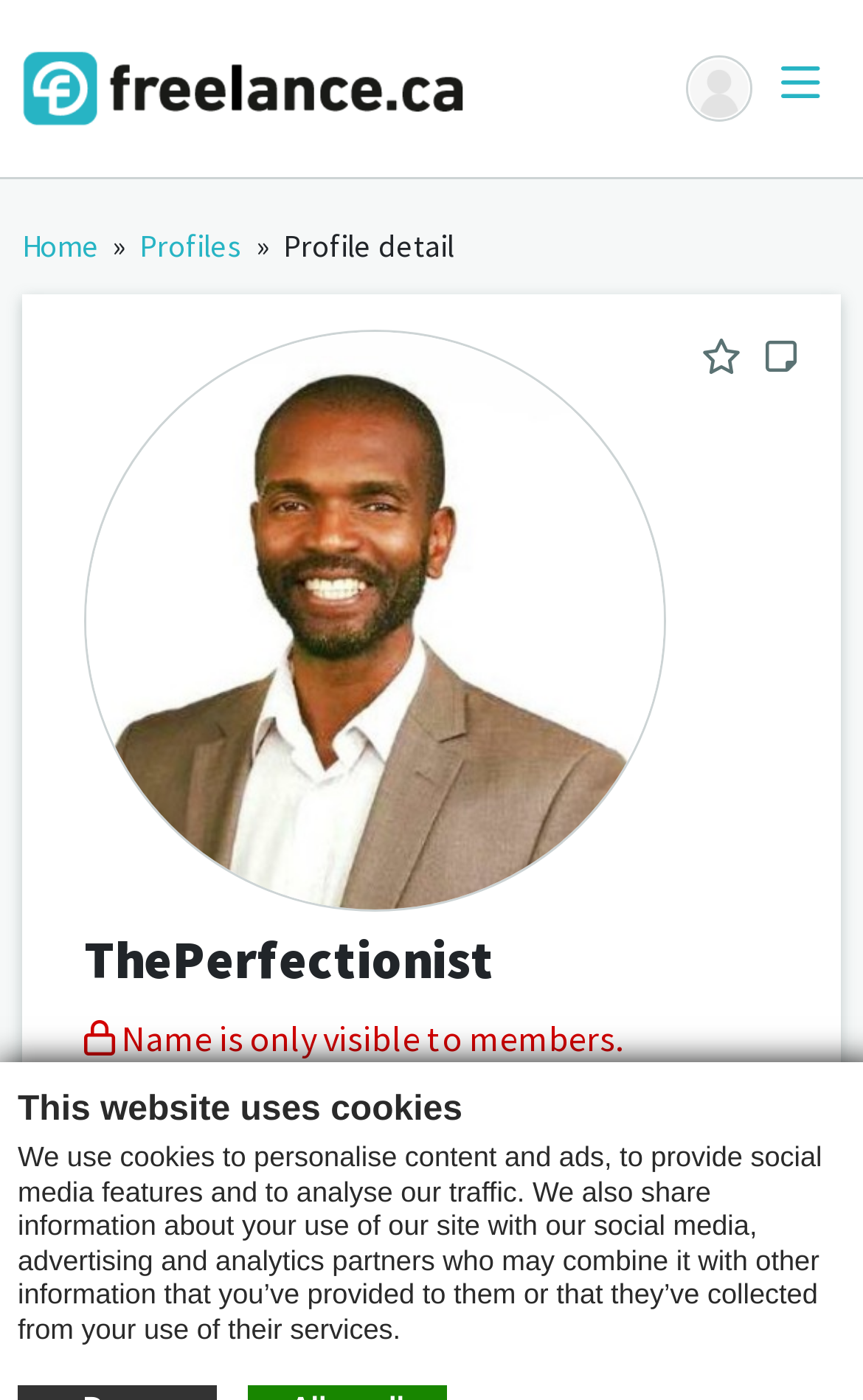Please specify the bounding box coordinates of the area that should be clicked to accomplish the following instruction: "Contact the perfectionist". The coordinates should consist of four float numbers between 0 and 1, i.e., [left, top, right, bottom].

[0.482, 0.836, 0.762, 0.896]